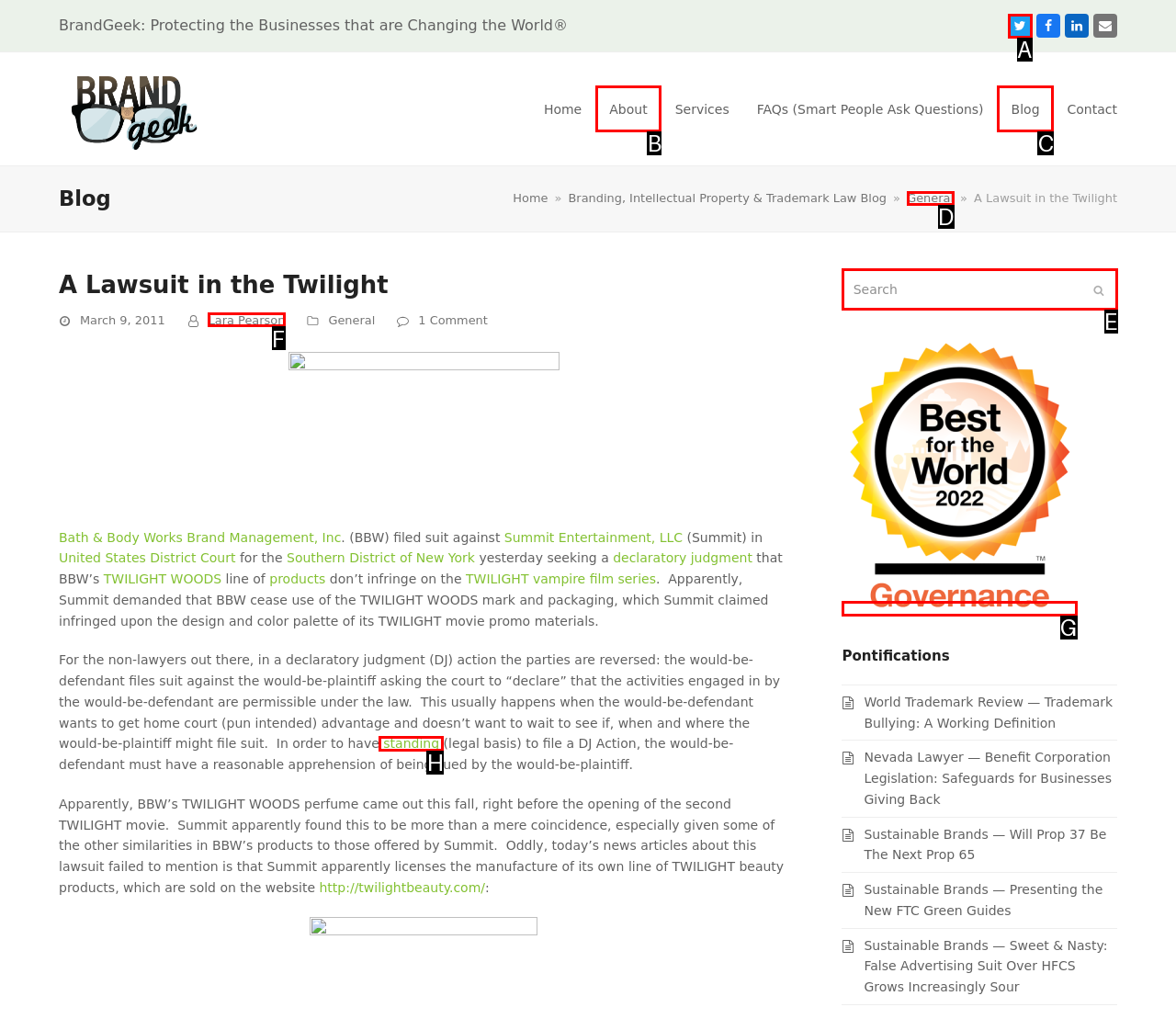Point out the UI element to be clicked for this instruction: Search for a keyword. Provide the answer as the letter of the chosen element.

E